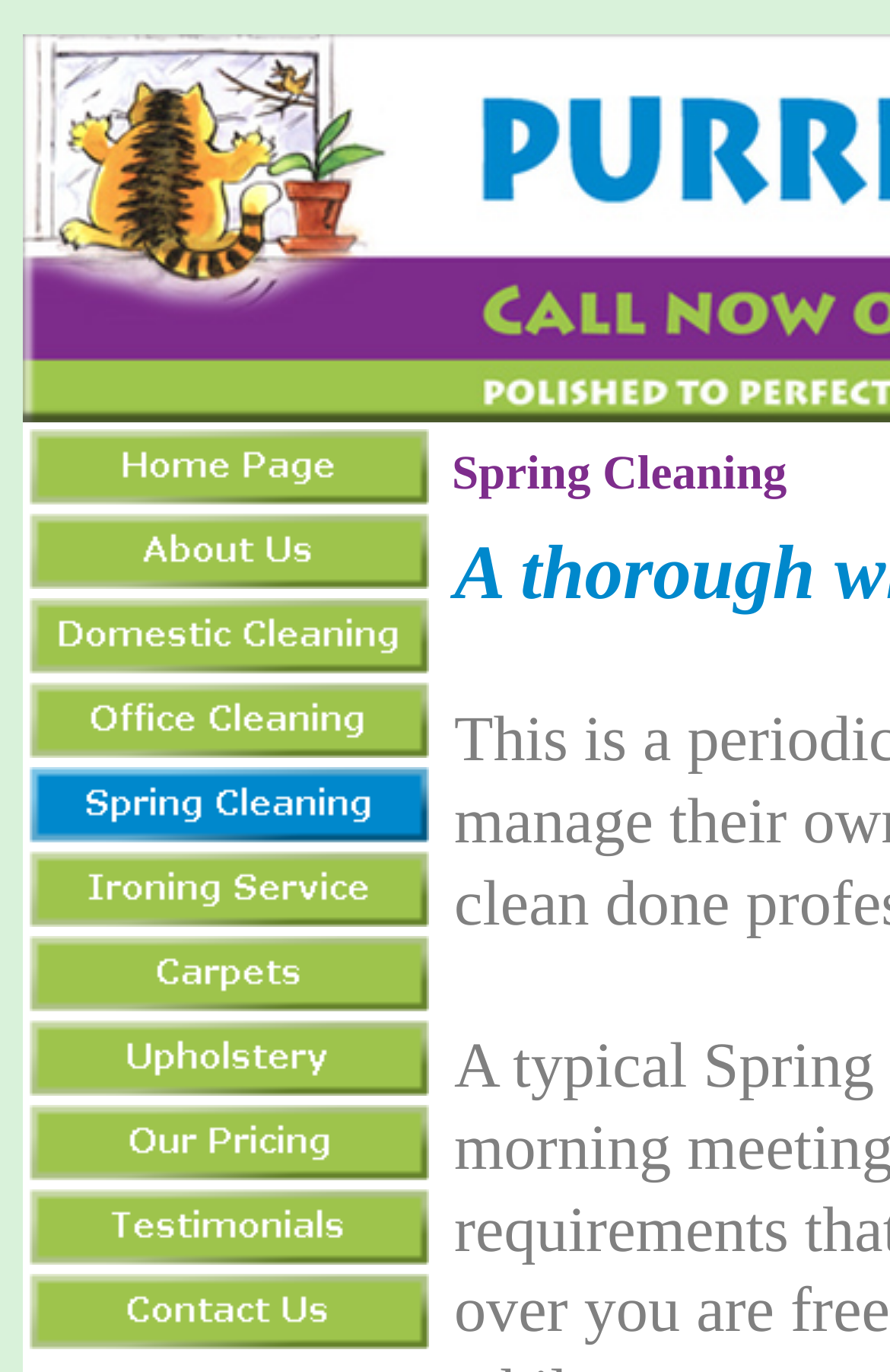Is the website specific to a particular location?
Give a detailed explanation using the information visible in the image.

The webpage's title and content indicate that the website is focused on providing domestic cleaning services specifically in Burgess Hill, Sussex, suggesting that the website is location-specific.